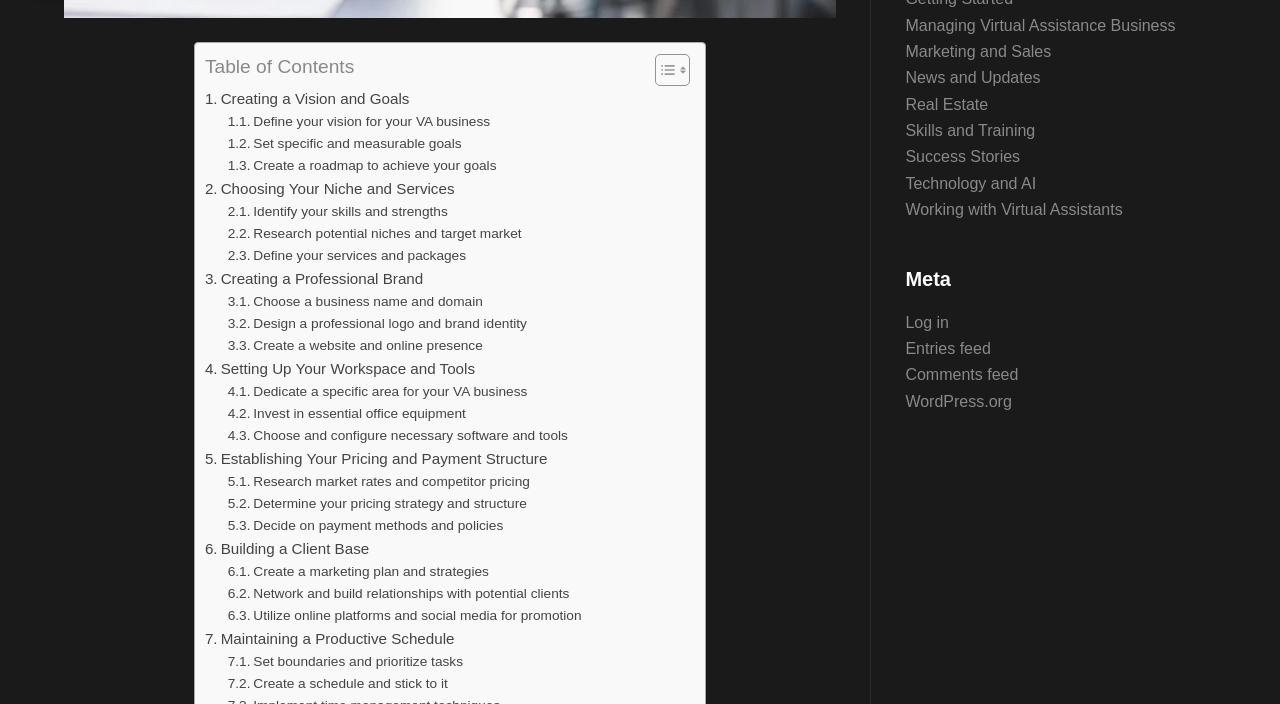Identify the bounding box for the UI element that is described as follows: "Technology and AI".

[0.707, 0.248, 0.81, 0.273]